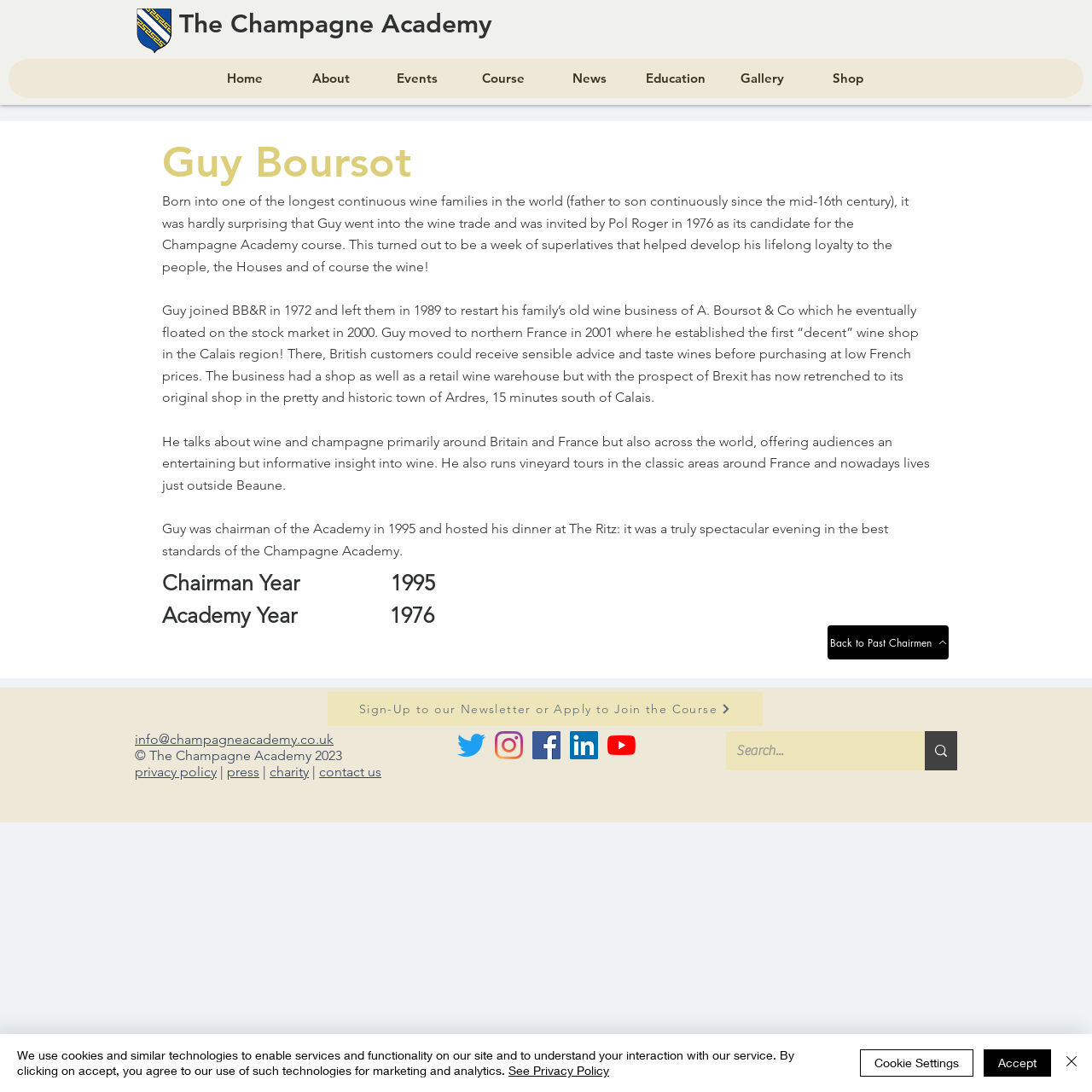Please answer the following question as detailed as possible based on the image: 
What is the name of the person described on this webpage?

The webpage has a heading 'Guy Boursot' and several paragraphs describing his life and achievements, indicating that the webpage is about him.